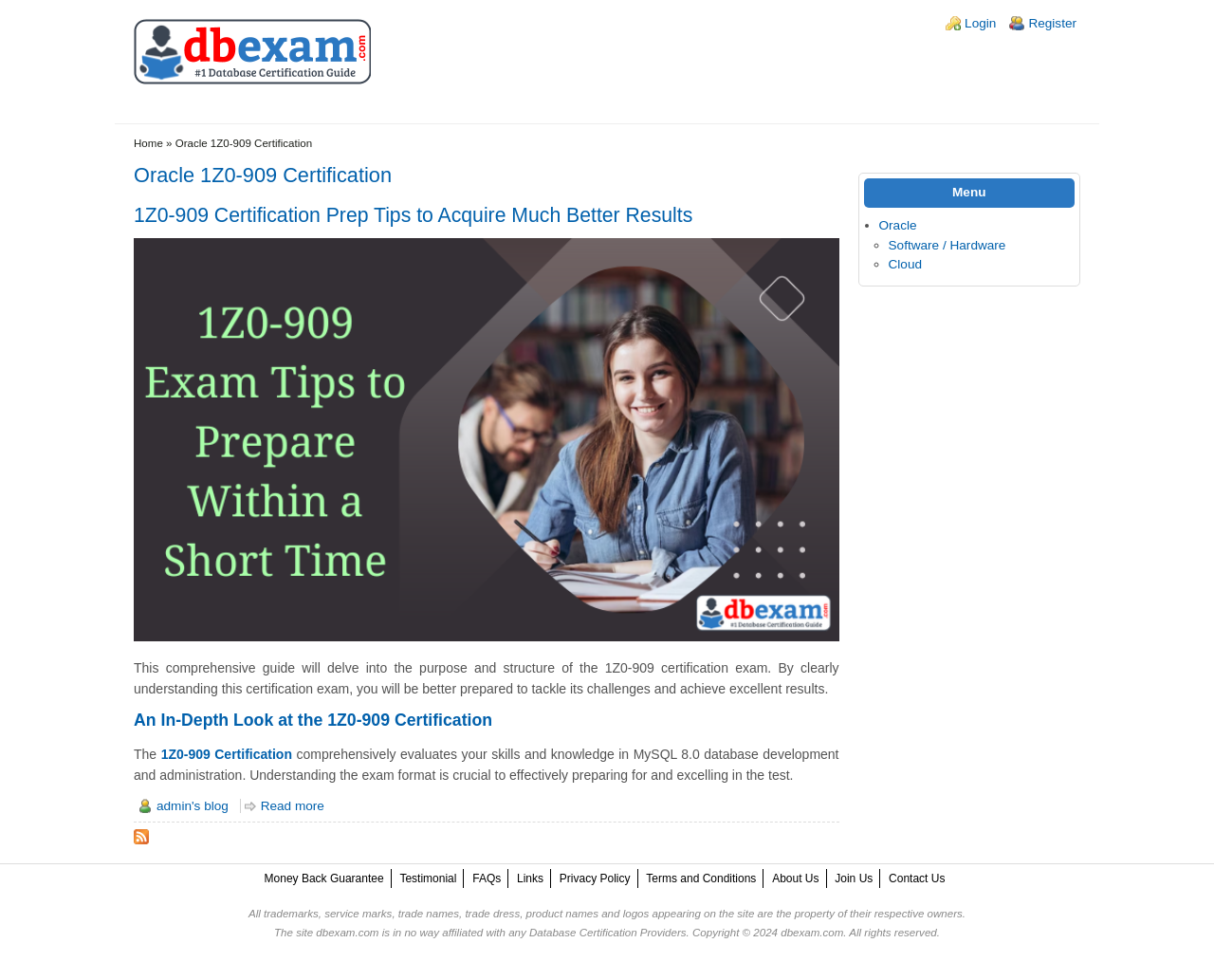Can you pinpoint the bounding box coordinates for the clickable element required for this instruction: "Go to the 'Contact Us' page"? The coordinates should be four float numbers between 0 and 1, i.e., [left, top, right, bottom].

[0.732, 0.889, 0.778, 0.903]